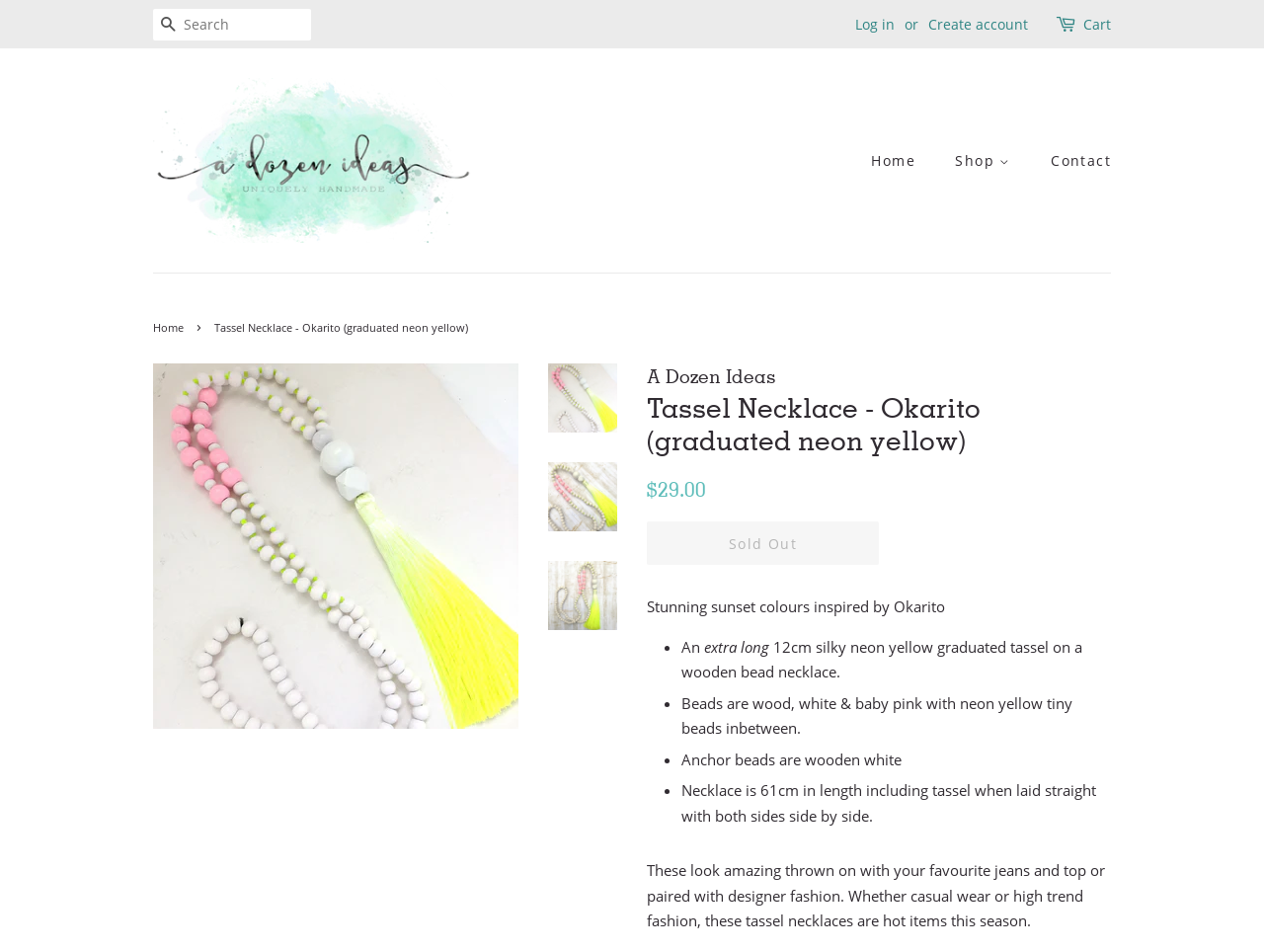Determine the bounding box coordinates of the clickable element to achieve the following action: 'View company's Facebook page'. Provide the coordinates as four float values between 0 and 1, formatted as [left, top, right, bottom].

None